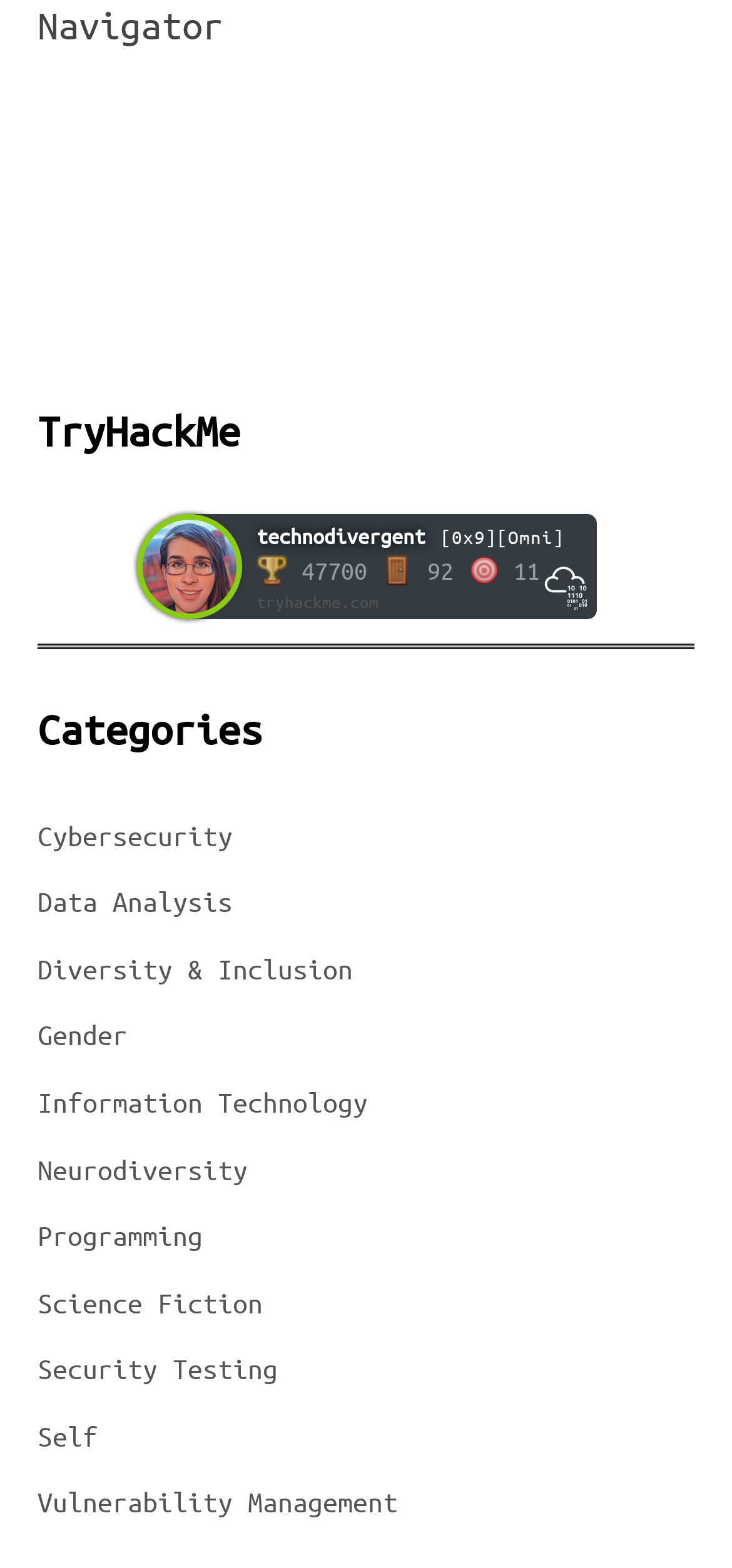Determine the bounding box coordinates of the section I need to click to execute the following instruction: "Click on TryHackMe". Provide the coordinates as four float numbers between 0 and 1, i.e., [left, top, right, bottom].

[0.051, 0.252, 0.949, 0.298]